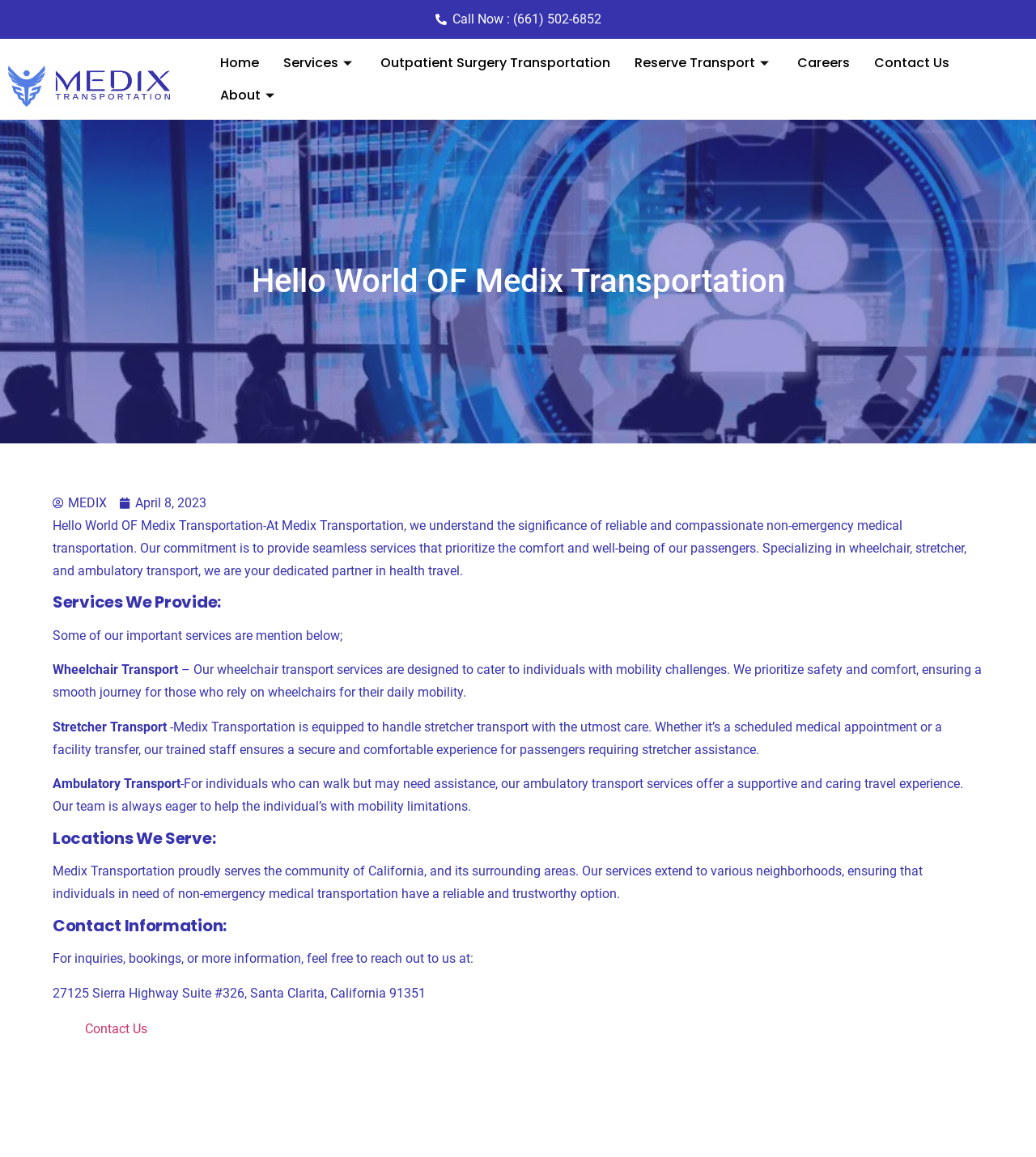What is the expertise of the Medix Transportation team?
Using the image as a reference, give an elaborate response to the question.

I found this information by reading the section 'Why Choose Medix Transportation?' on the webpage, which mentions that the team consists of trained professionals with expertise in non-emergency medical transportation.